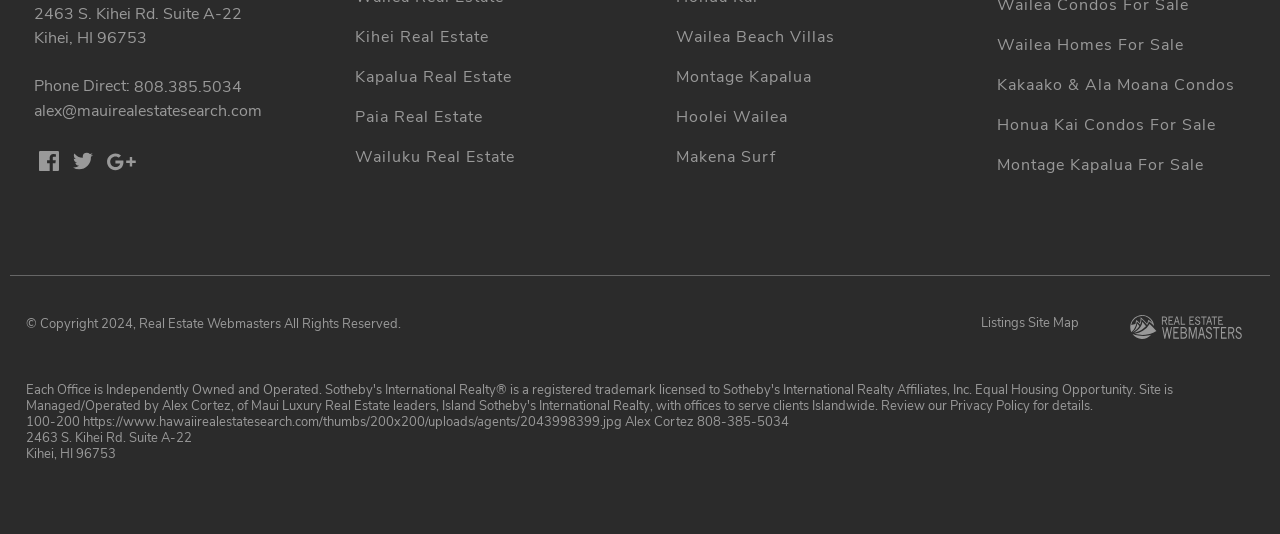Locate the bounding box coordinates of the element to click to perform the following action: 'Buy this book'. The coordinates should be given as four float values between 0 and 1, in the form of [left, top, right, bottom].

None